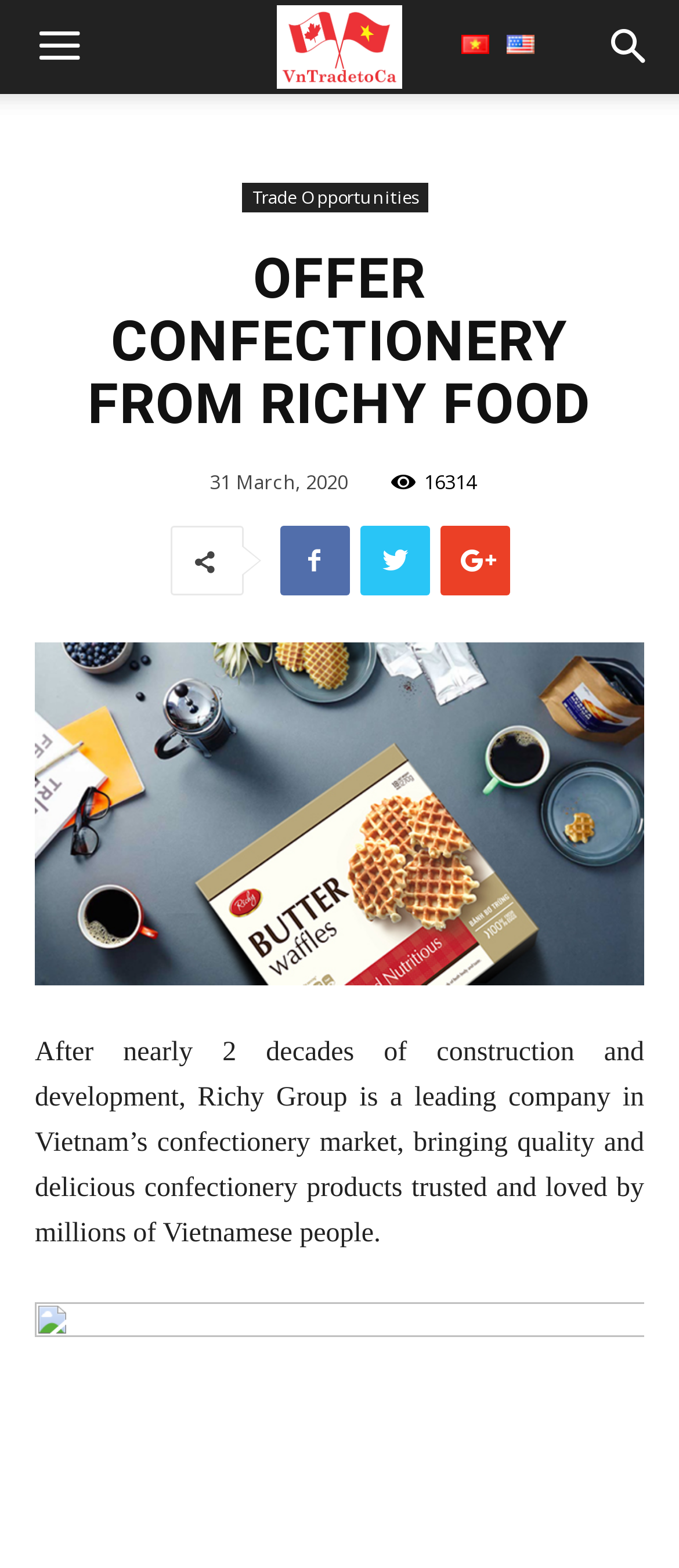Bounding box coordinates must be specified in the format (top-left x, top-left y, bottom-right x, bottom-right y). All values should be floating point numbers between 0 and 1. What are the bounding box coordinates of the UI element described as: Facebook

[0.412, 0.335, 0.514, 0.38]